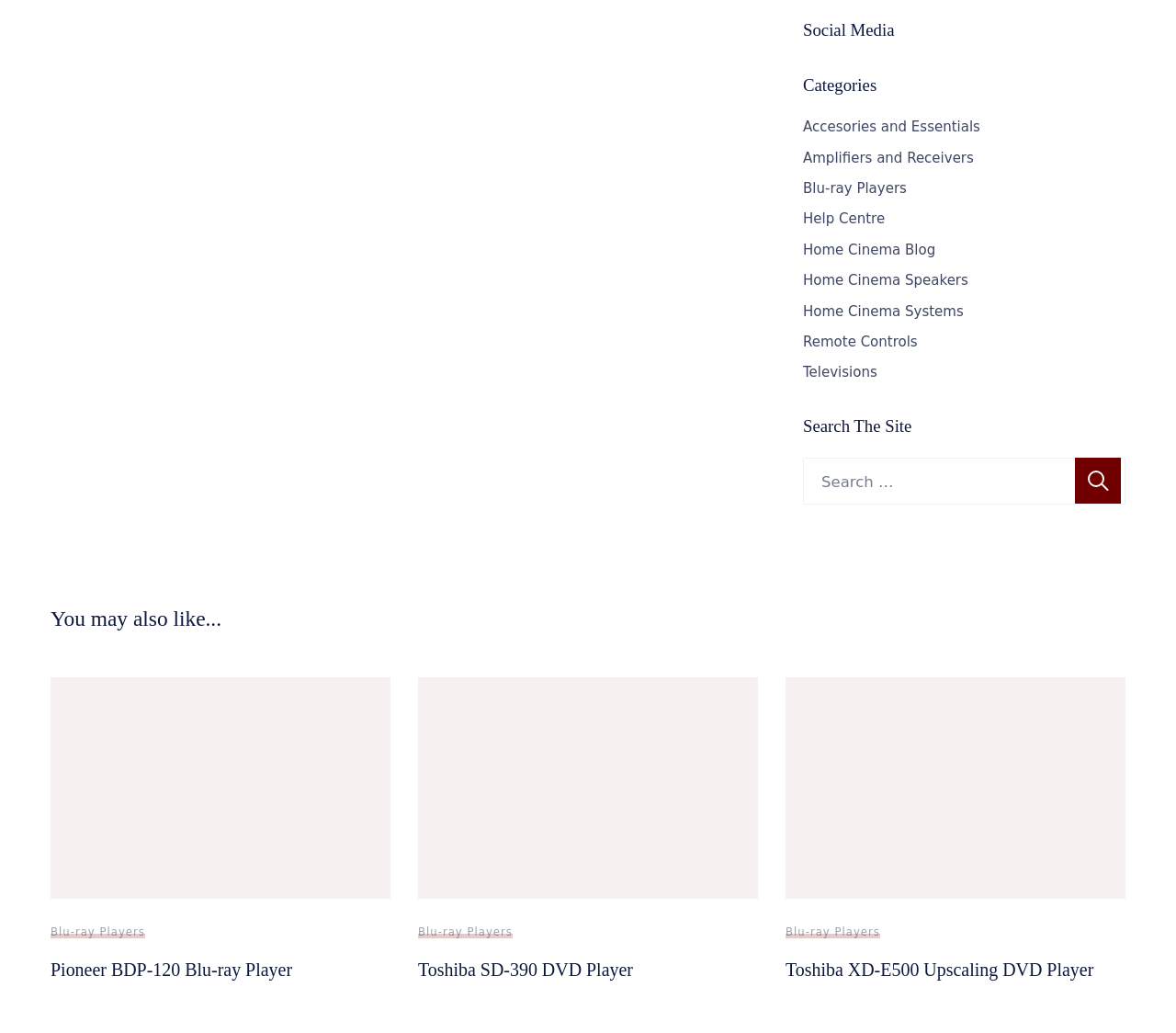How many images are there in the 'You may also like...' section?
Using the image, provide a detailed and thorough answer to the question.

I looked at the 'You may also like...' section and found three articles, each with an image. Therefore, there are three images in the section.